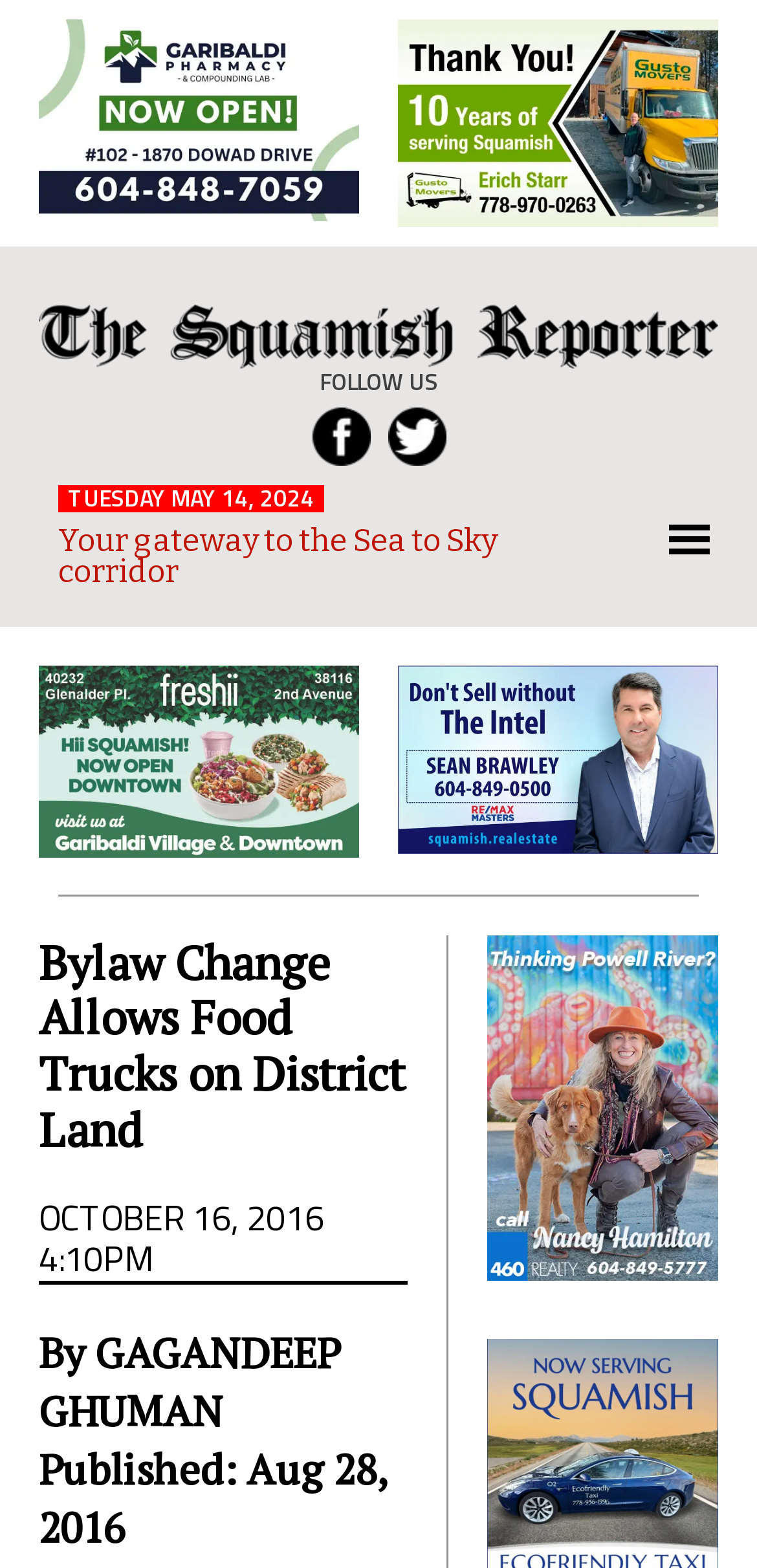Highlight the bounding box coordinates of the region I should click on to meet the following instruction: "Go back to News".

None